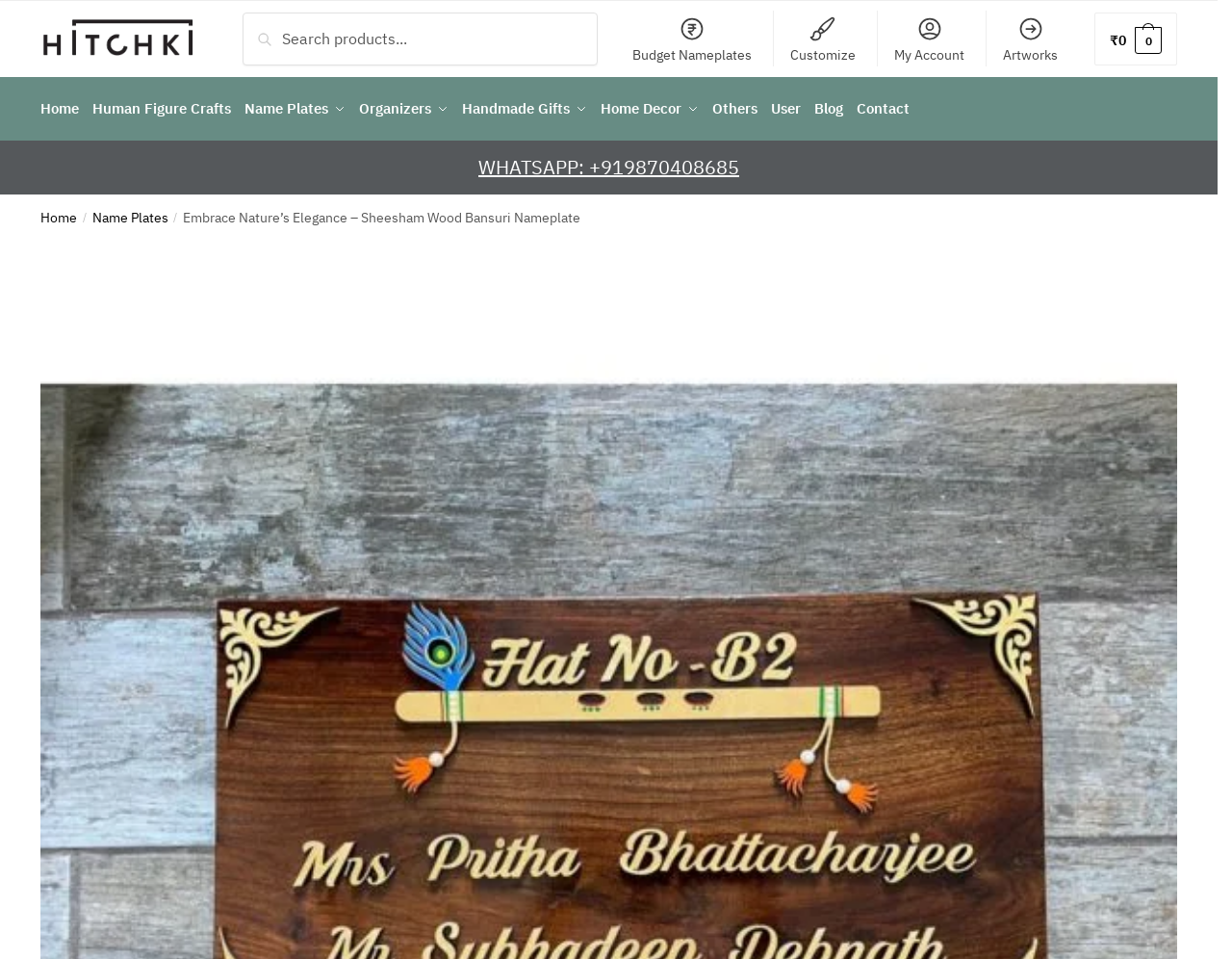Locate the UI element described by Human Figure Crafts in the provided webpage screenshot. Return the bounding box coordinates in the format (top-left x, top-left y, bottom-right x, bottom-right y), ensuring all values are between 0 and 1.

[0.074, 0.081, 0.199, 0.141]